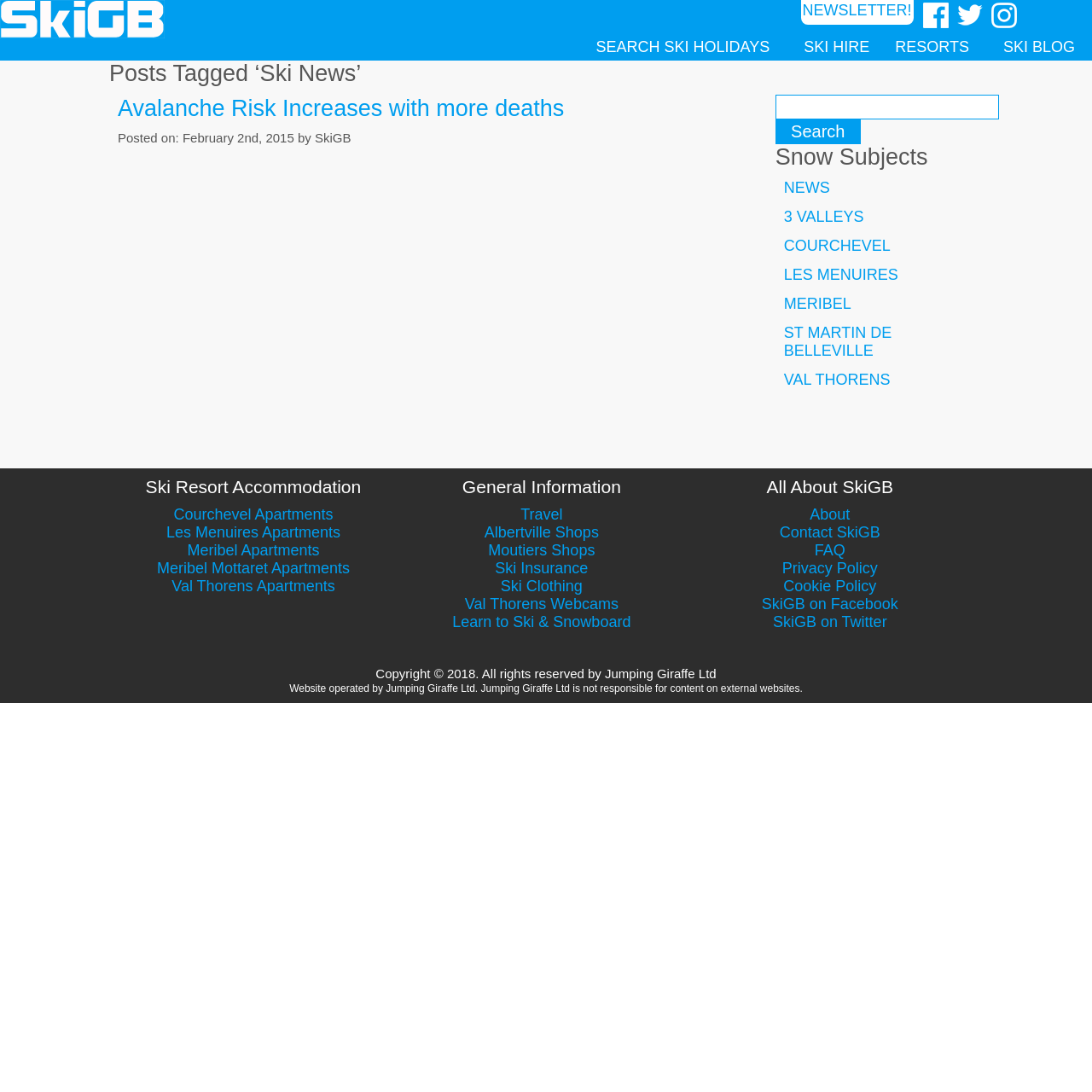Answer succinctly with a single word or phrase:
What is the name of the Facebook page?

SkiGB Facebook